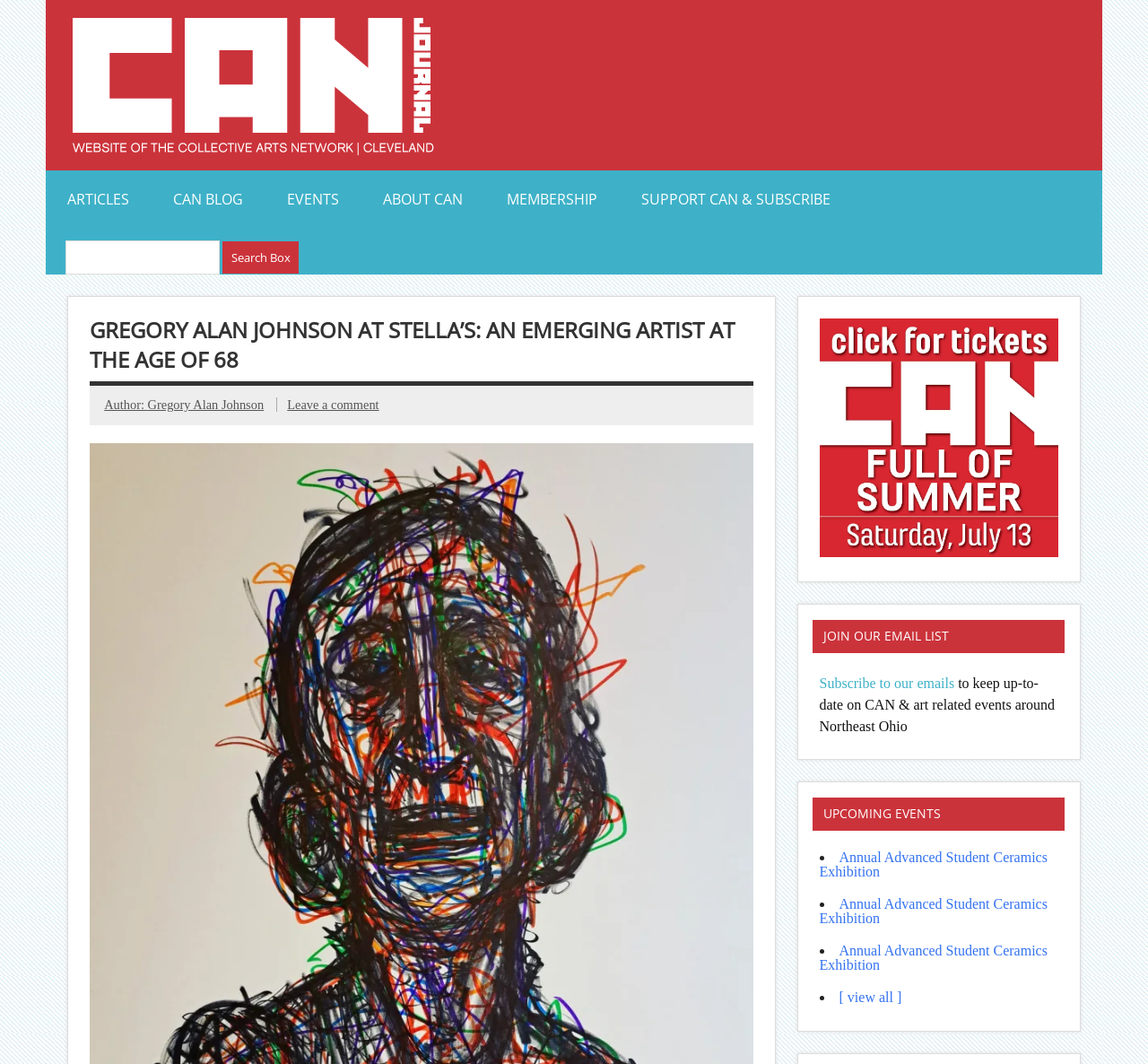Identify the bounding box of the UI element that matches this description: "Articles".

[0.04, 0.16, 0.131, 0.214]